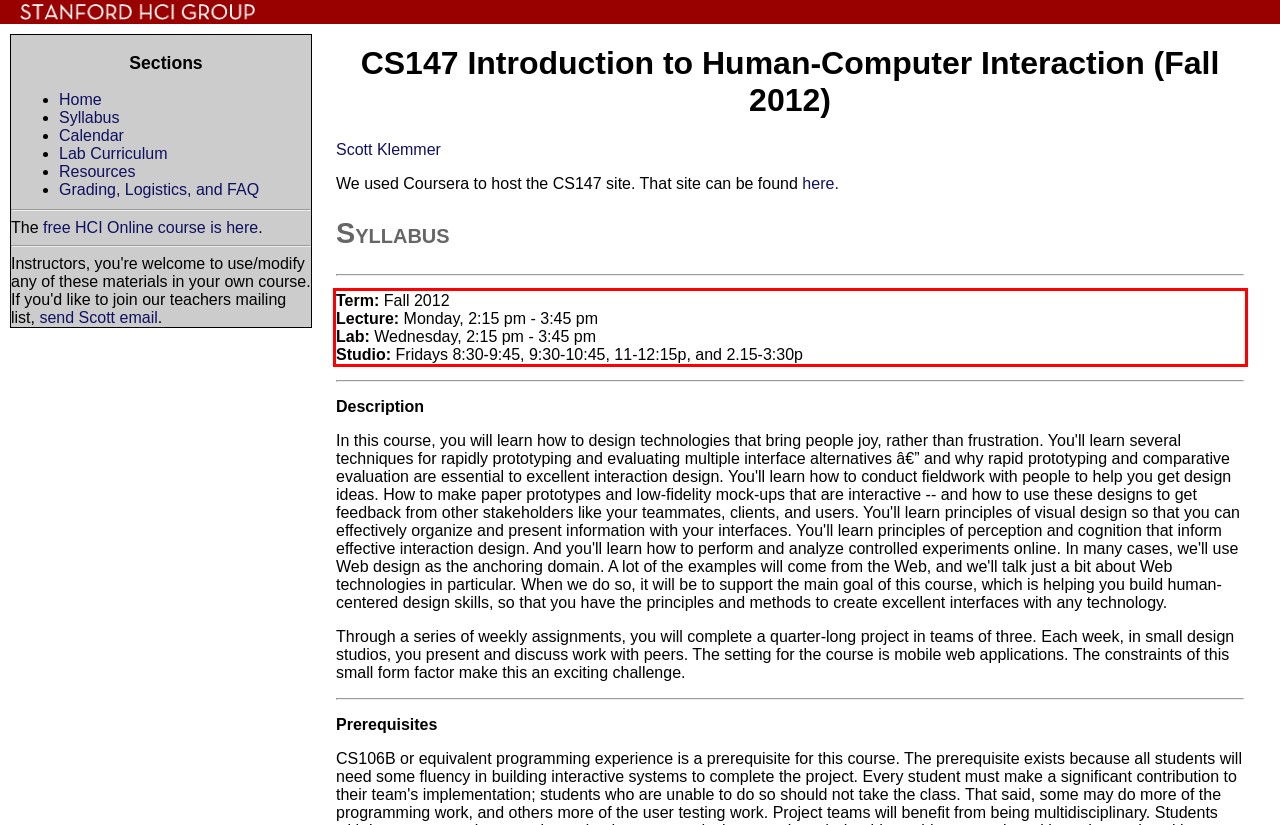Please analyze the provided webpage screenshot and perform OCR to extract the text content from the red rectangle bounding box.

Term: Fall 2012 Lecture: Monday, 2:15 pm - 3:45 pm Lab: Wednesday, 2:15 pm - 3:45 pm Studio: Fridays 8:30-9:45, 9:30-10:45, 11-12:15p, and 2.15-3:30p